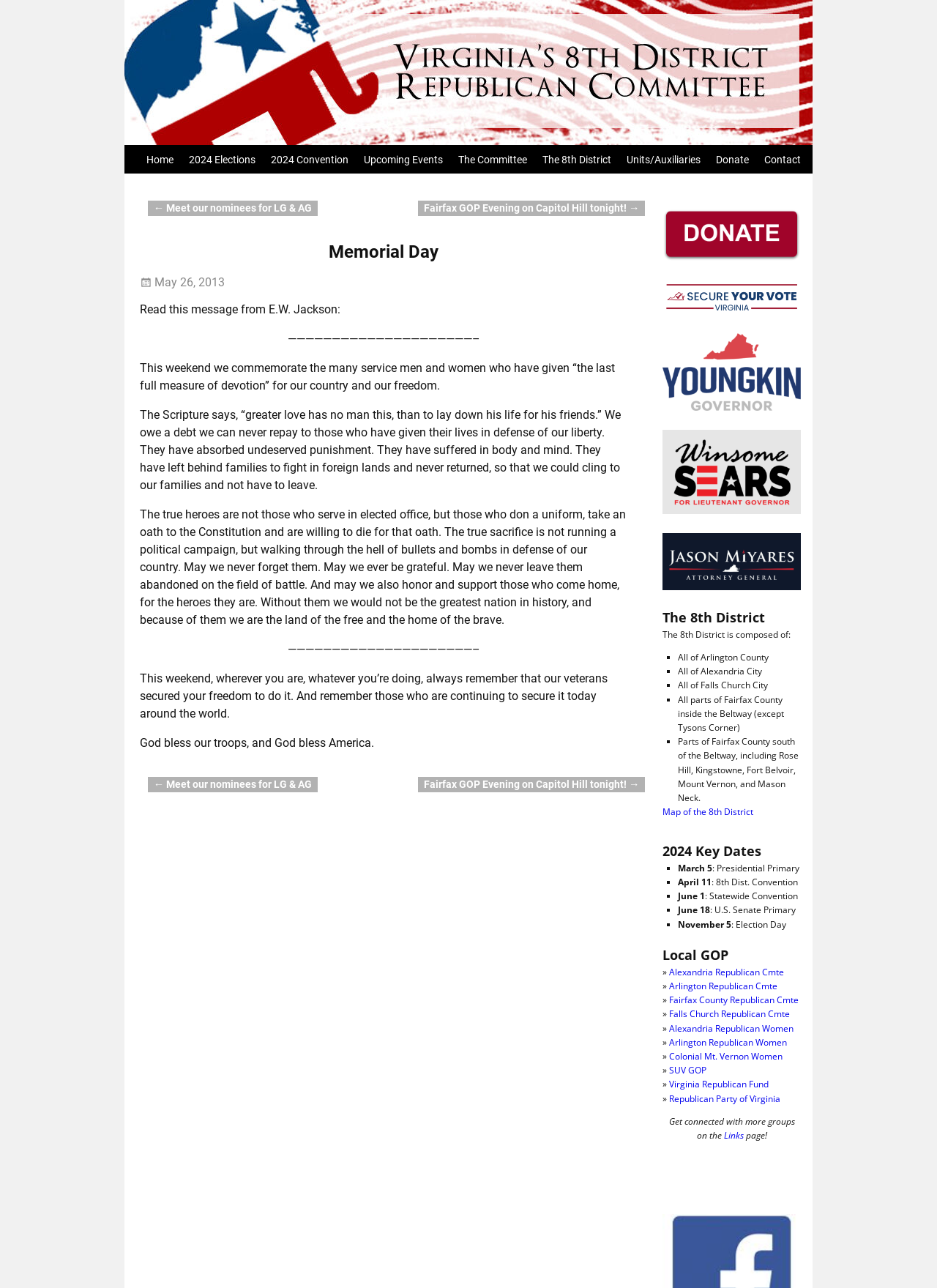Find the bounding box coordinates of the clickable element required to execute the following instruction: "Visit the 8th District page". Provide the coordinates as four float numbers between 0 and 1, i.e., [left, top, right, bottom].

[0.571, 0.115, 0.661, 0.132]